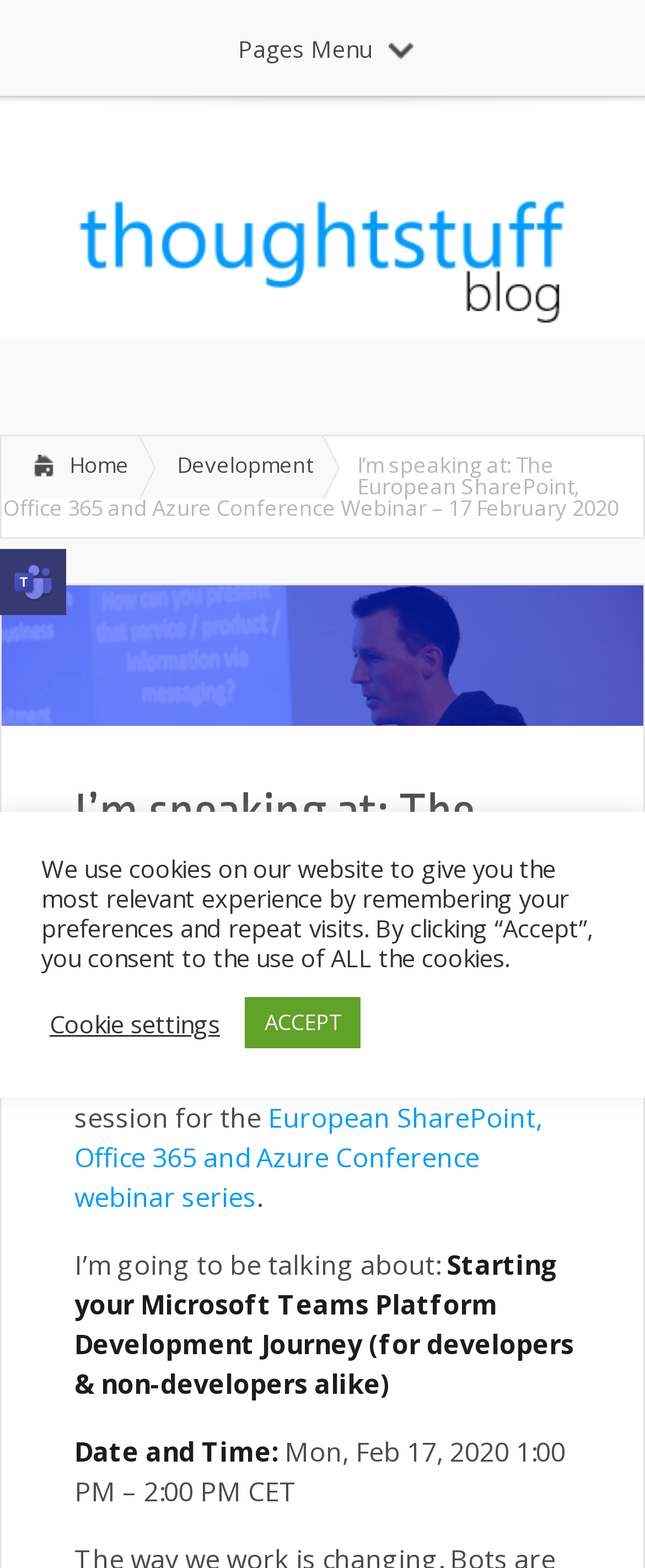How many links are in the top menu?
Look at the screenshot and respond with a single word or phrase.

3